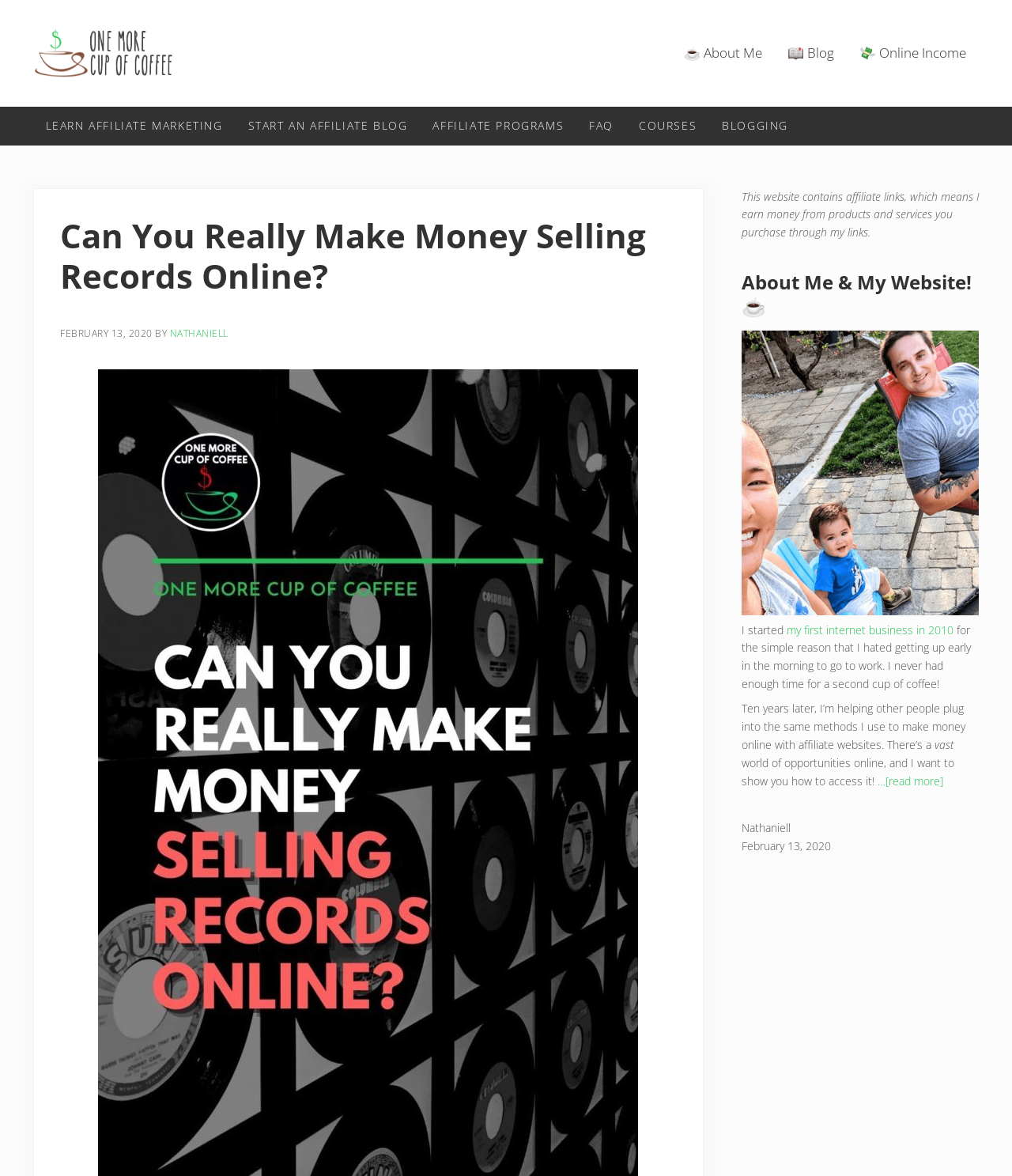Can you identify the bounding box coordinates of the clickable region needed to carry out this instruction: 'Visit the 'About Me' page'? The coordinates should be four float numbers within the range of 0 to 1, stated as [left, top, right, bottom].

[0.664, 0.027, 0.766, 0.063]